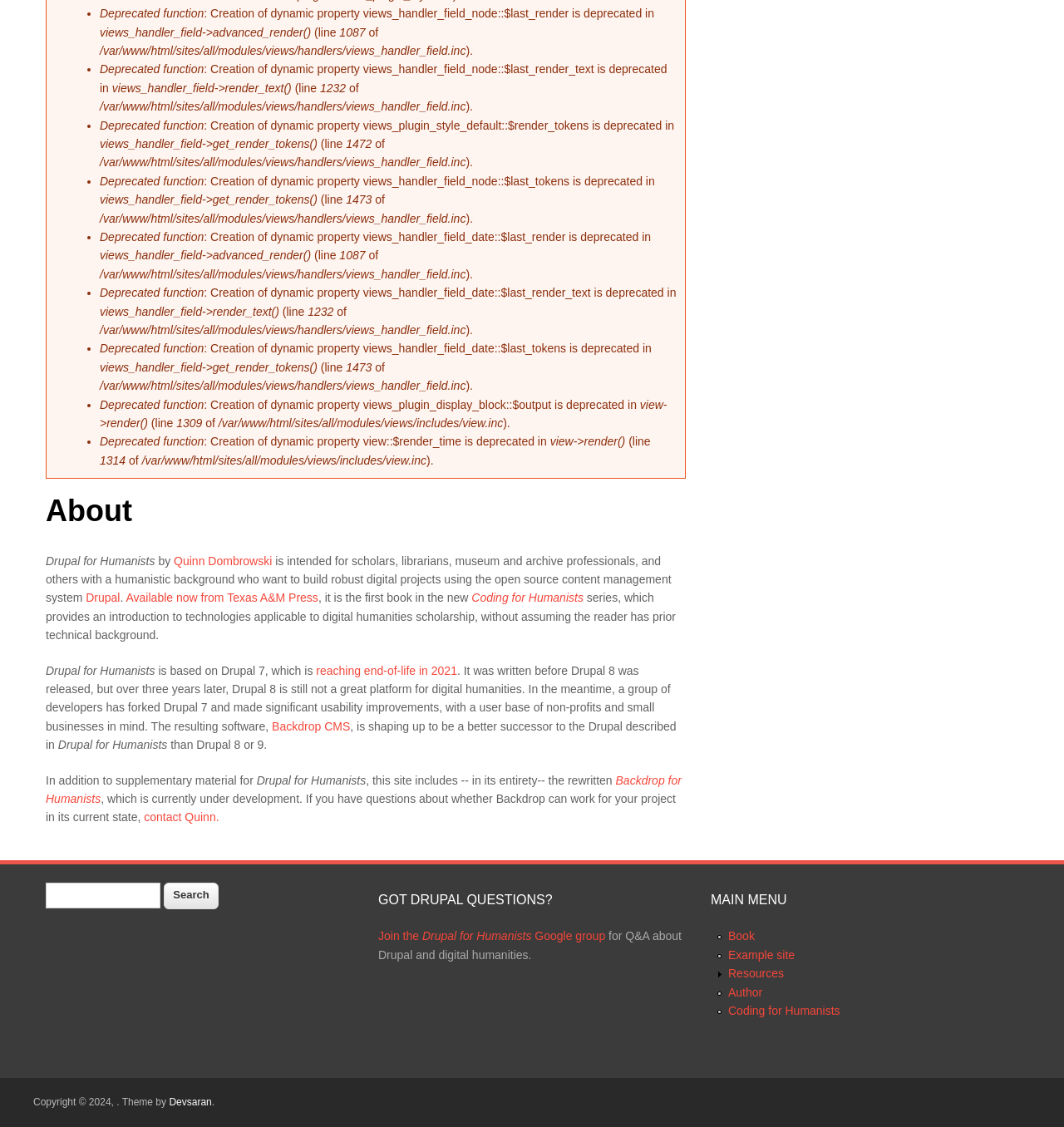Could you locate the bounding box coordinates for the section that should be clicked to accomplish this task: "Read deprecated function description".

[0.094, 0.105, 0.192, 0.117]